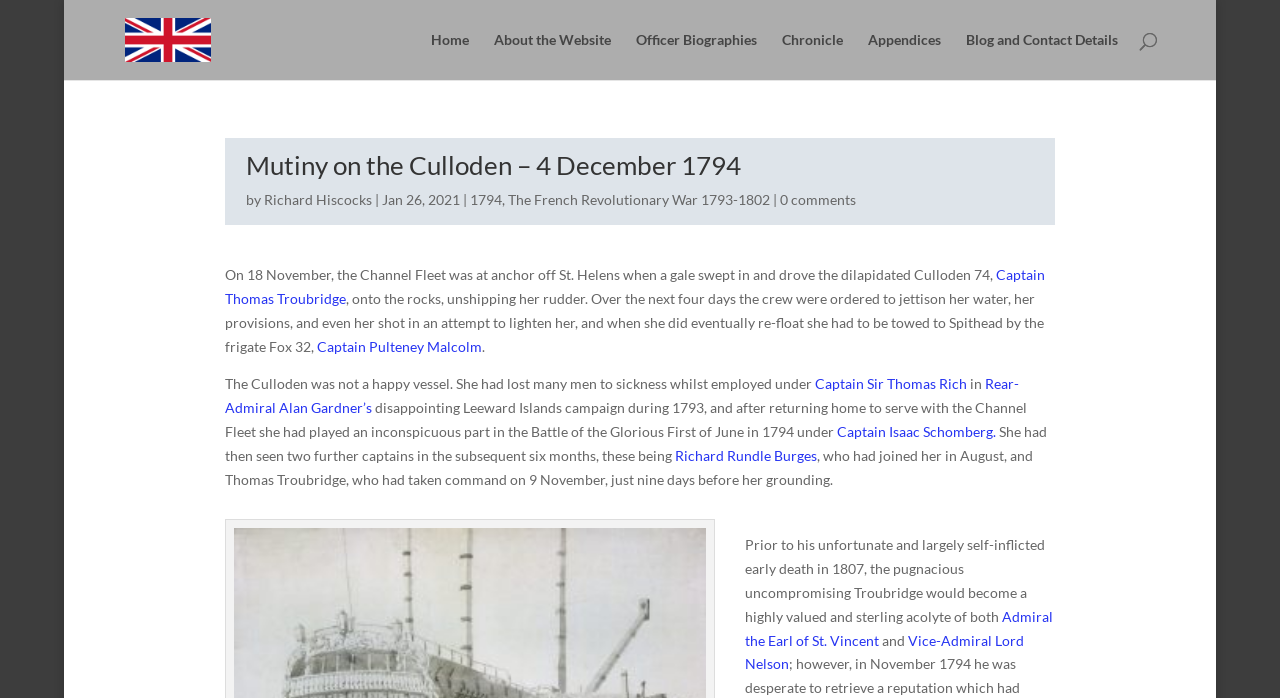Indicate the bounding box coordinates of the element that needs to be clicked to satisfy the following instruction: "View 'Captain Pulteney Malcolm''s profile". The coordinates should be four float numbers between 0 and 1, i.e., [left, top, right, bottom].

[0.248, 0.484, 0.377, 0.508]